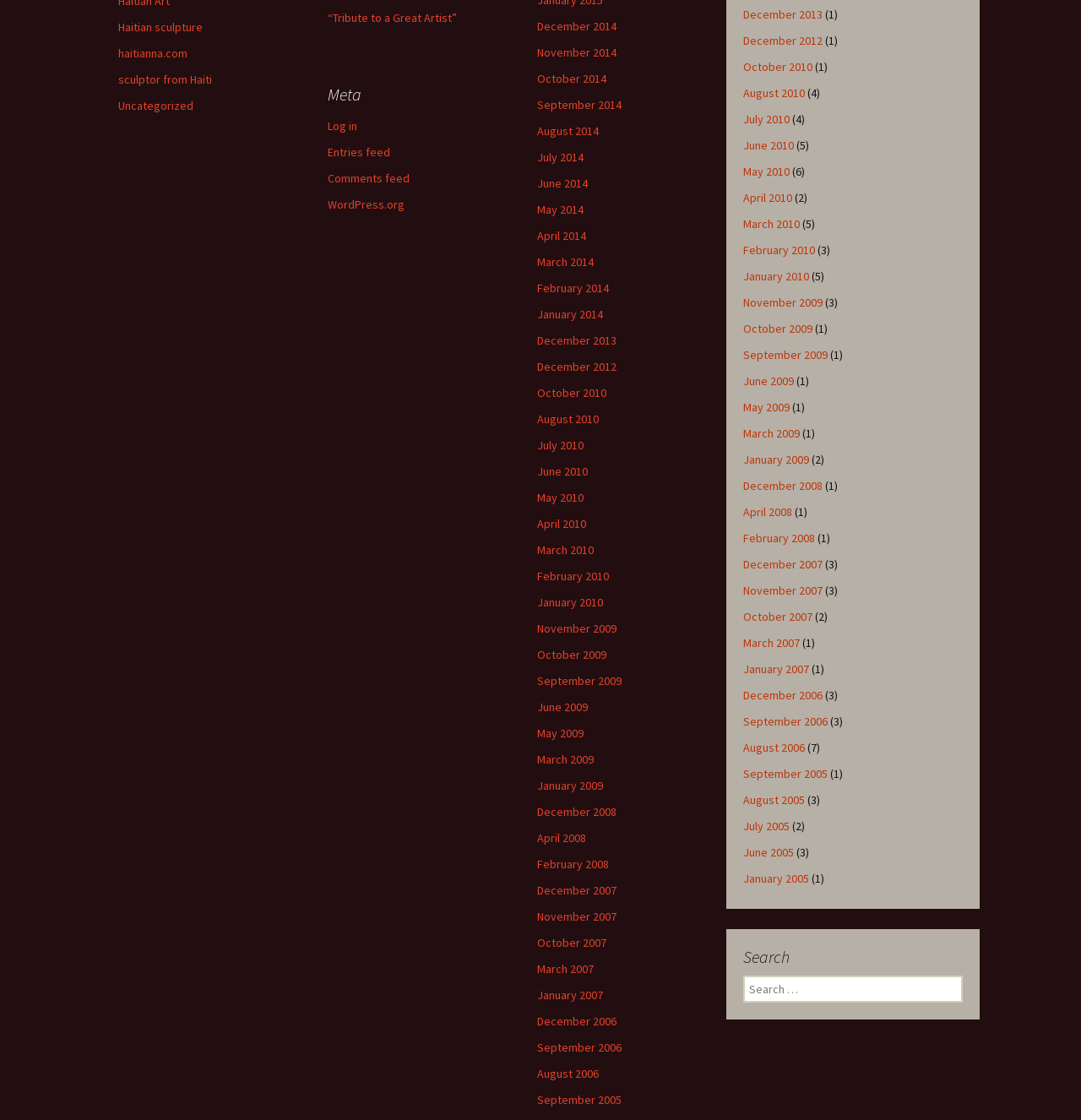Respond to the question below with a concise word or phrase:
How many links are there on the webpage?

More than 40